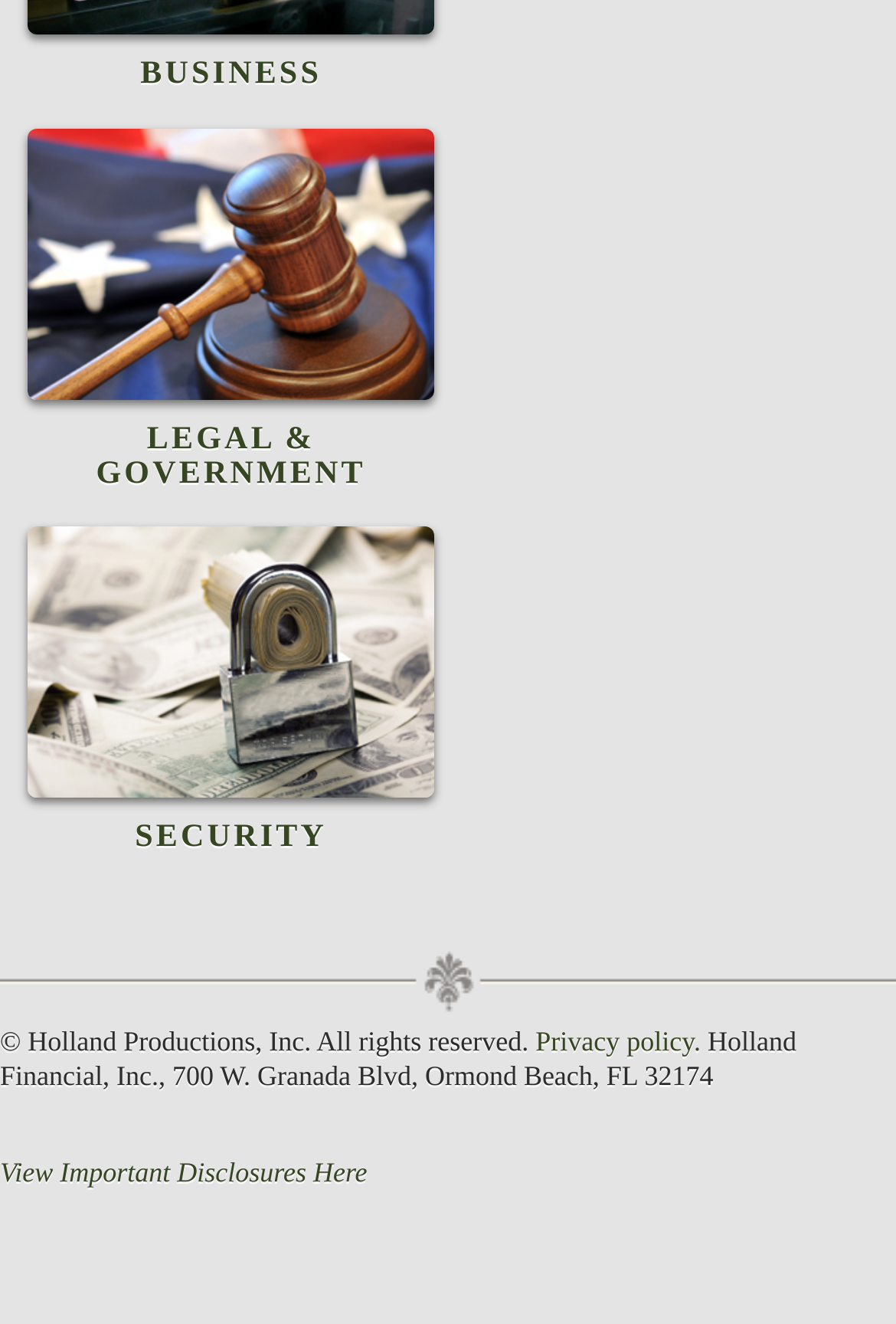Please predict the bounding box coordinates (top-left x, top-left y, bottom-right x, bottom-right y) for the UI element in the screenshot that fits the description: Legal & Government

[0.031, 0.097, 0.484, 0.372]